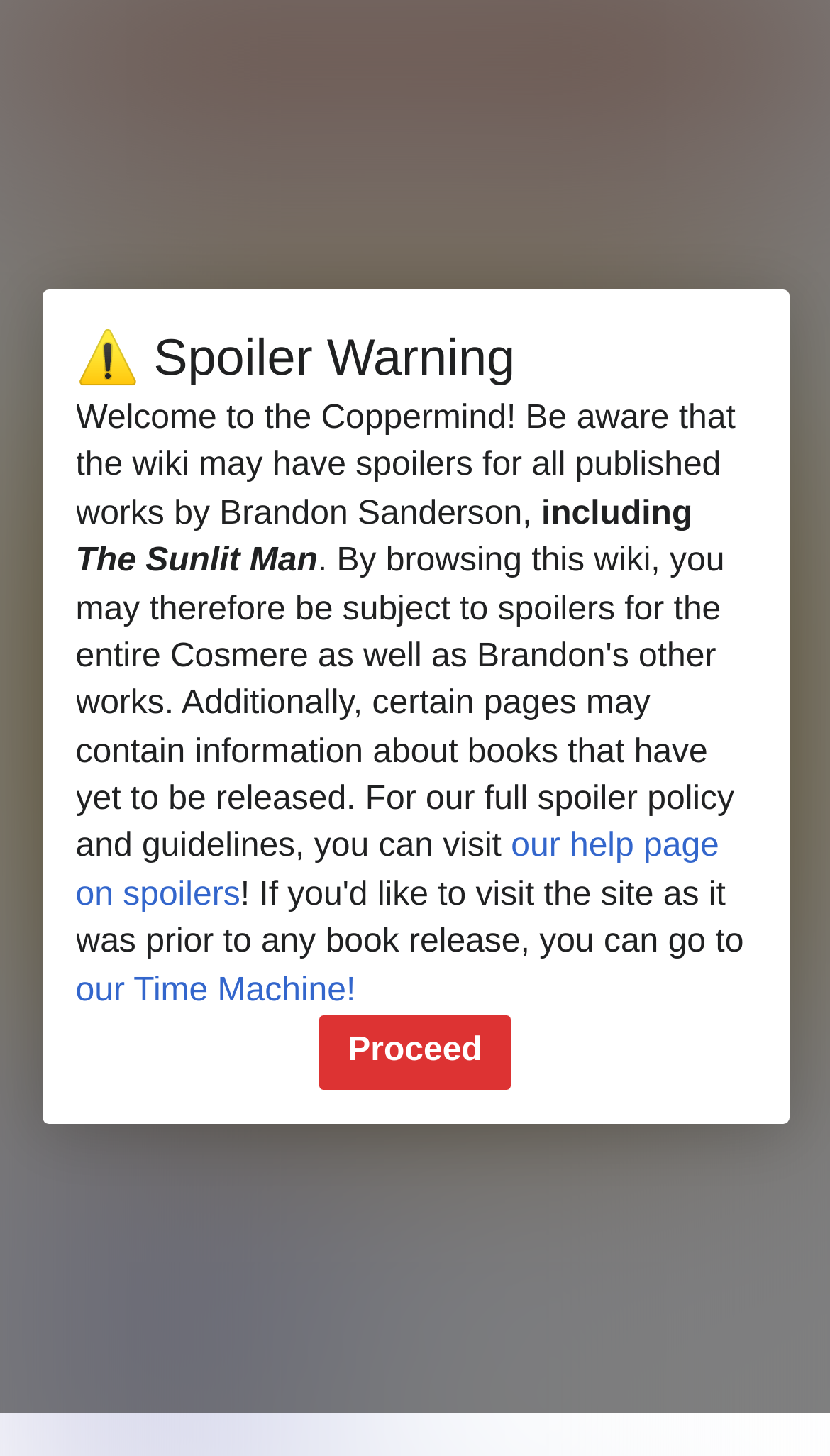Locate the bounding box coordinates of the area where you should click to accomplish the instruction: "View our spoiler policy".

[0.187, 0.526, 0.867, 0.589]